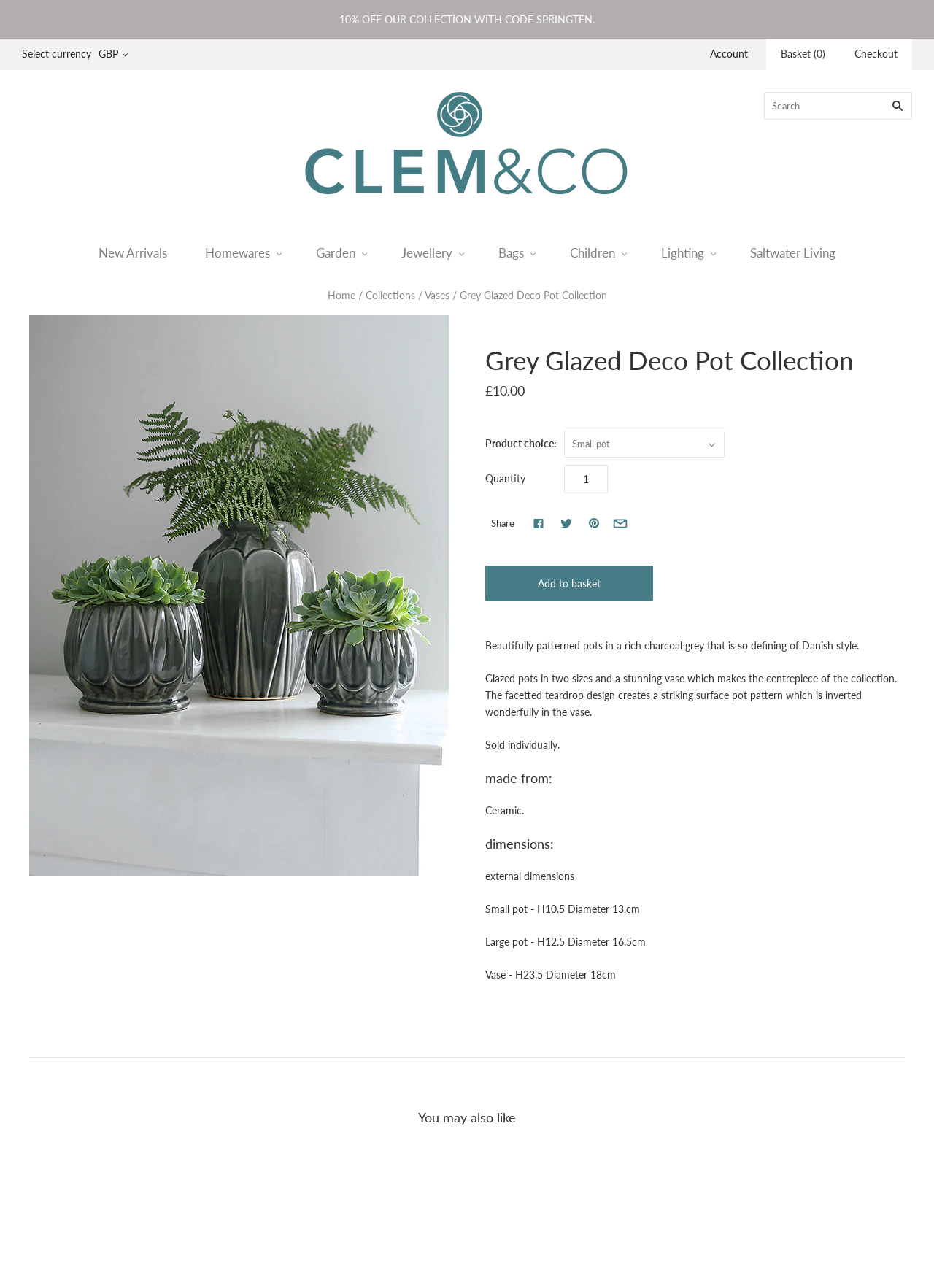Kindly respond to the following question with a single word or a brief phrase: 
Is there a search function on the webpage?

Yes